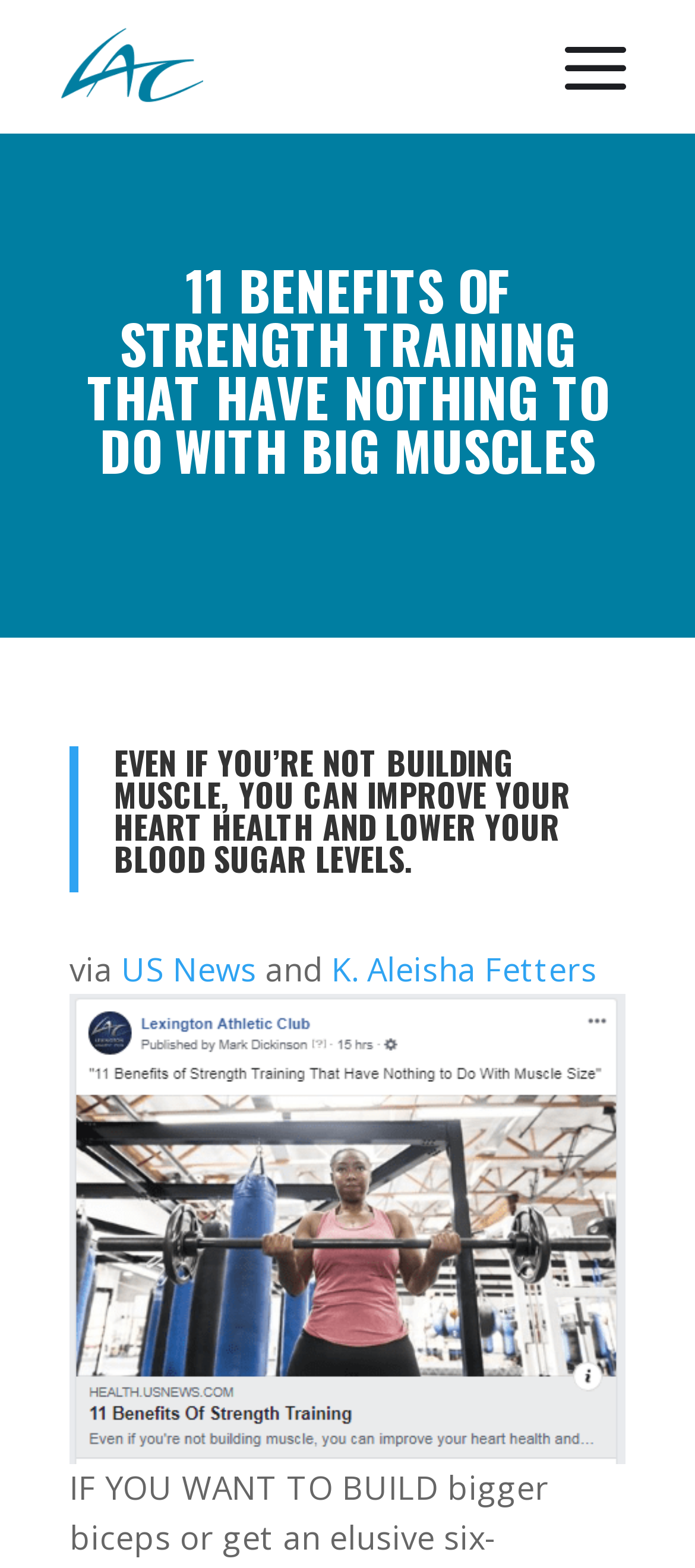What is the orientation of the menu?
Respond to the question with a single word or phrase according to the image.

vertical